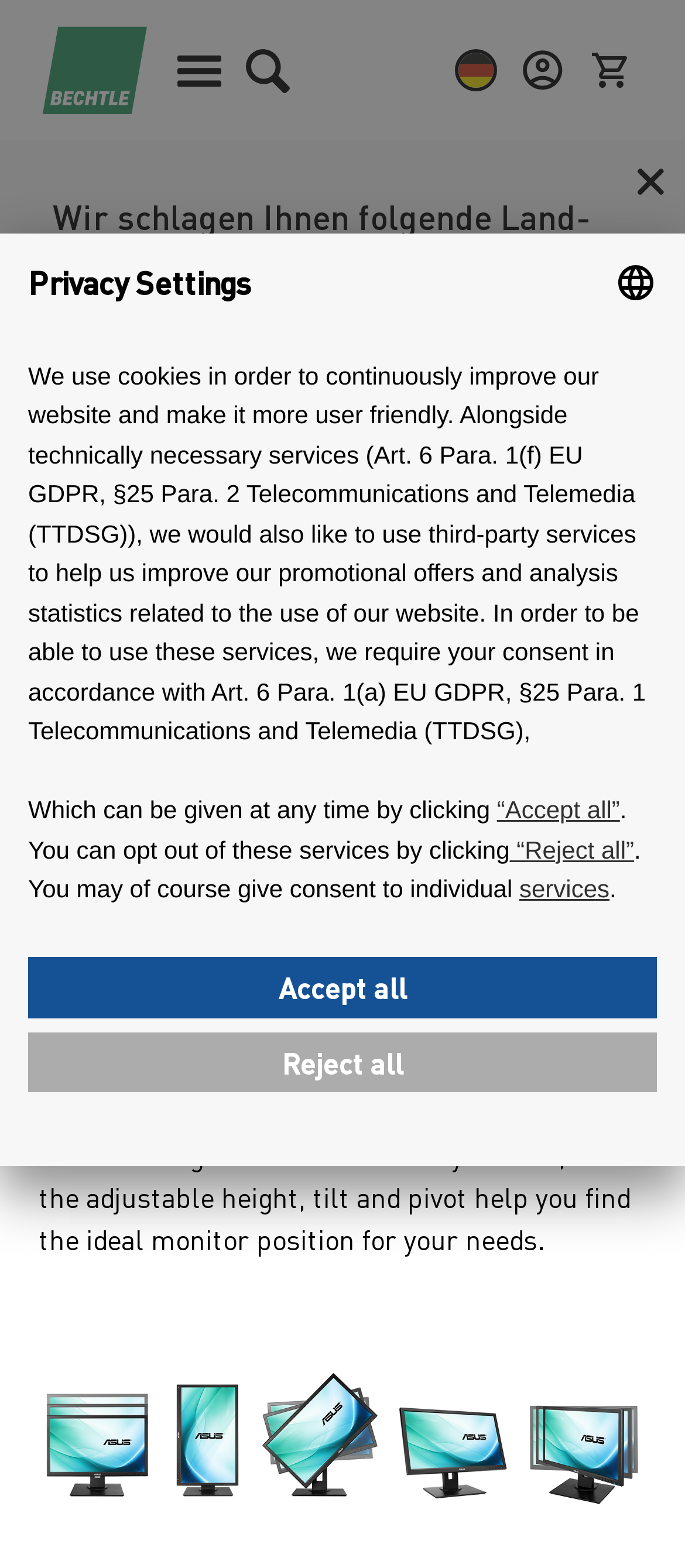Locate the bounding box coordinates of the segment that needs to be clicked to meet this instruction: "Select language".

[0.897, 0.167, 0.959, 0.194]